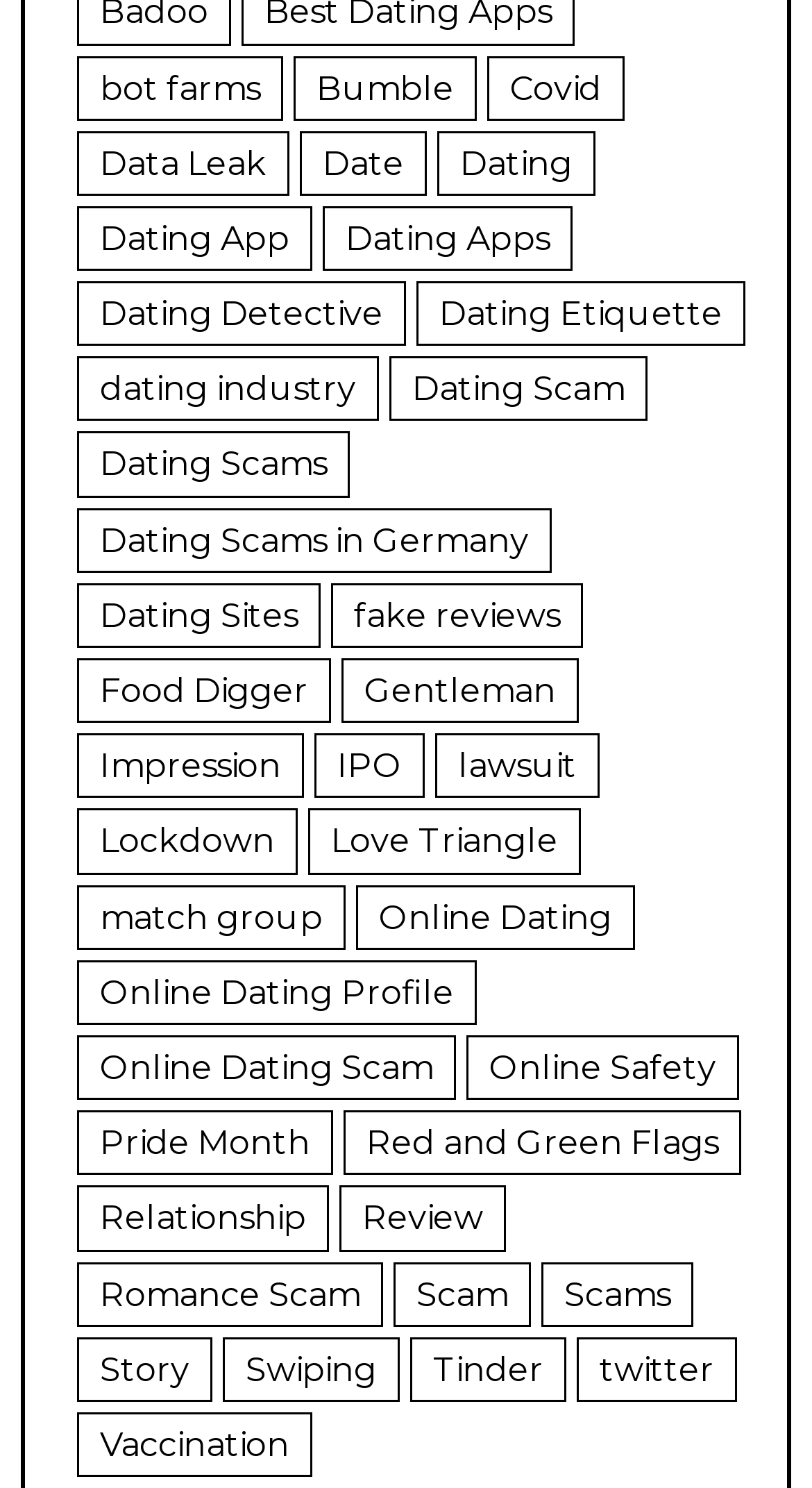Find the bounding box coordinates for the area you need to click to carry out the instruction: "Learn about 'Dating Detective'". The coordinates should be four float numbers between 0 and 1, indicated as [left, top, right, bottom].

[0.095, 0.189, 0.5, 0.233]